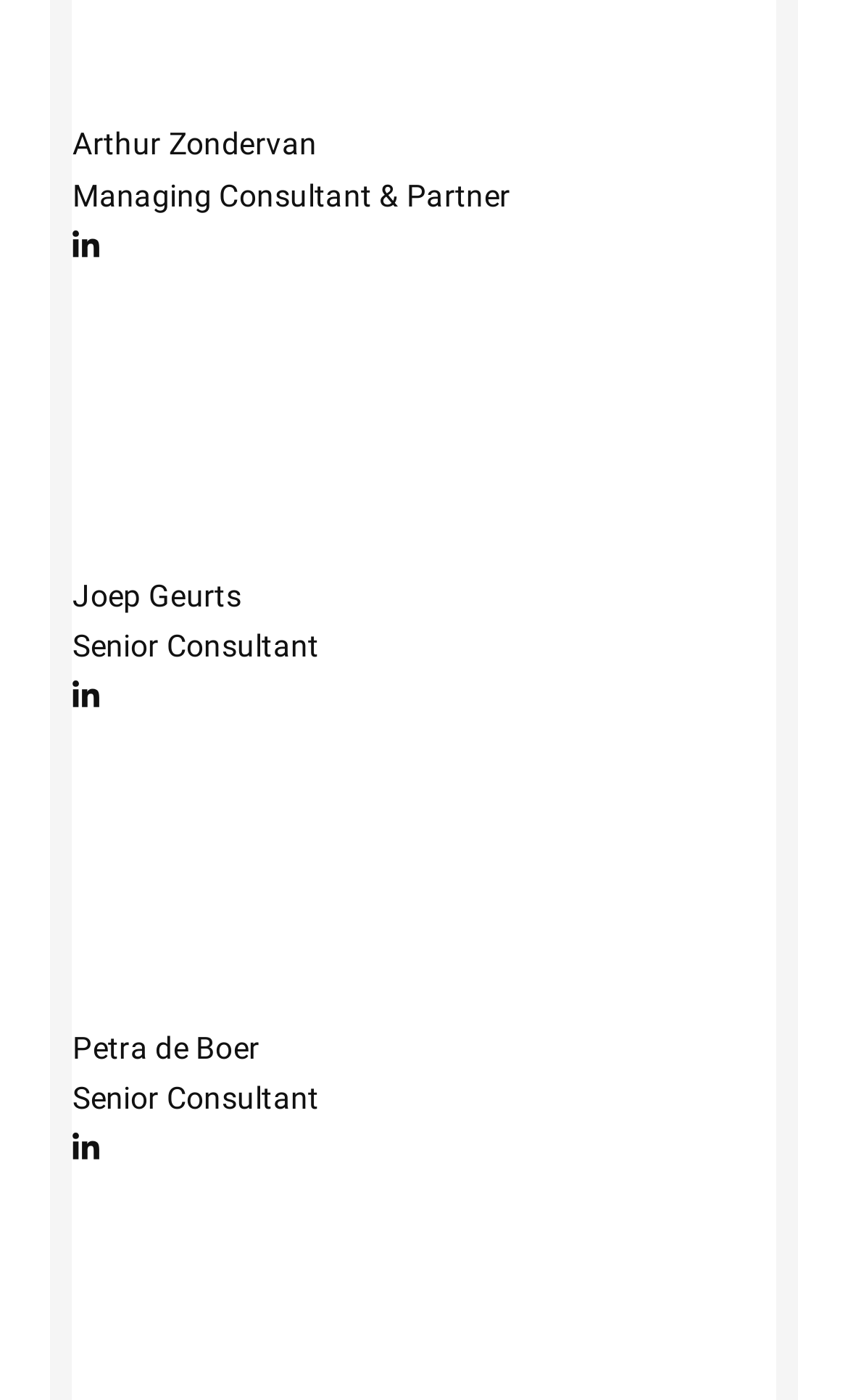Please determine the bounding box coordinates of the element to click in order to execute the following instruction: "Go to Inge Tunderman's page". The coordinates should be four float numbers between 0 and 1, specified as [left, top, right, bottom].

[0.086, 0.932, 0.44, 0.957]